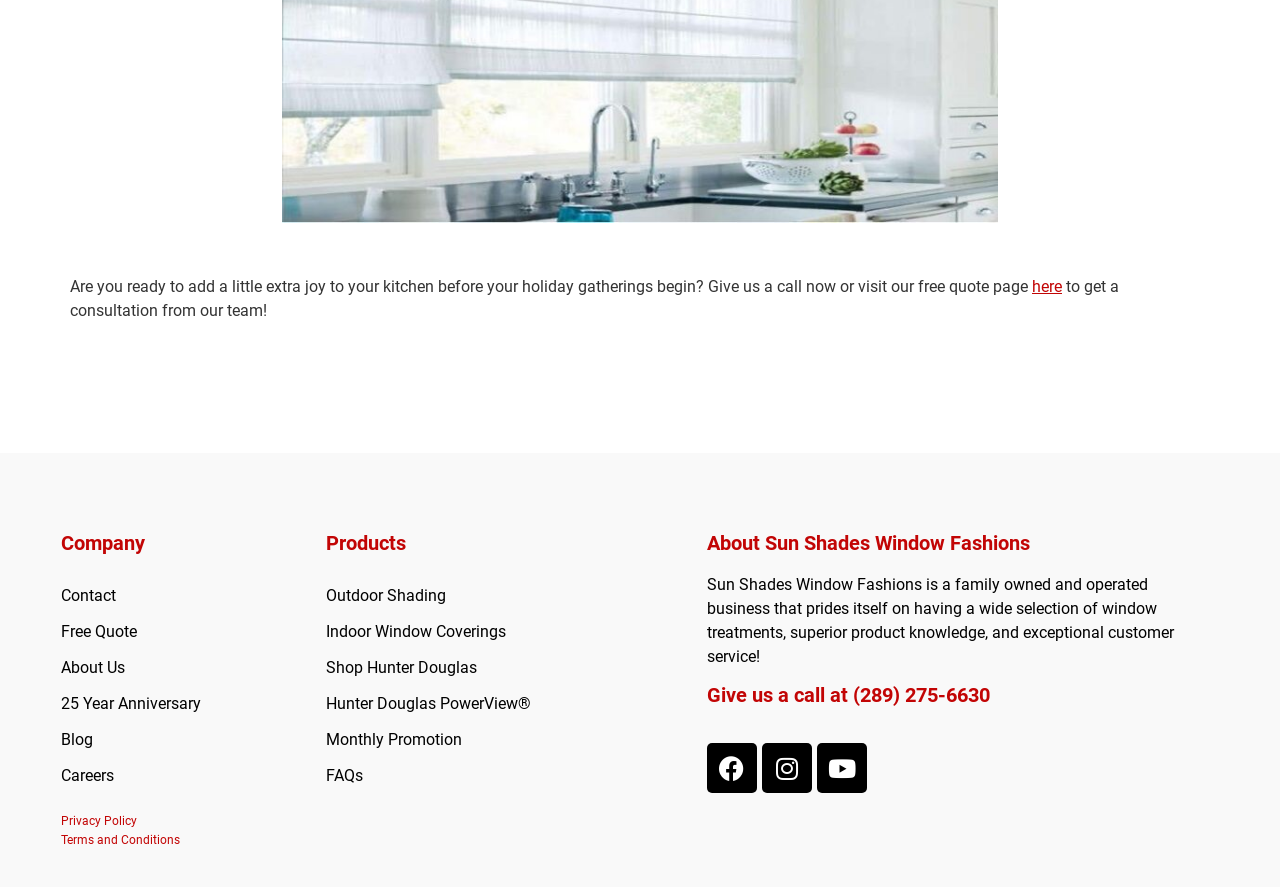Locate the bounding box coordinates of the area where you should click to accomplish the instruction: "Search for something".

None